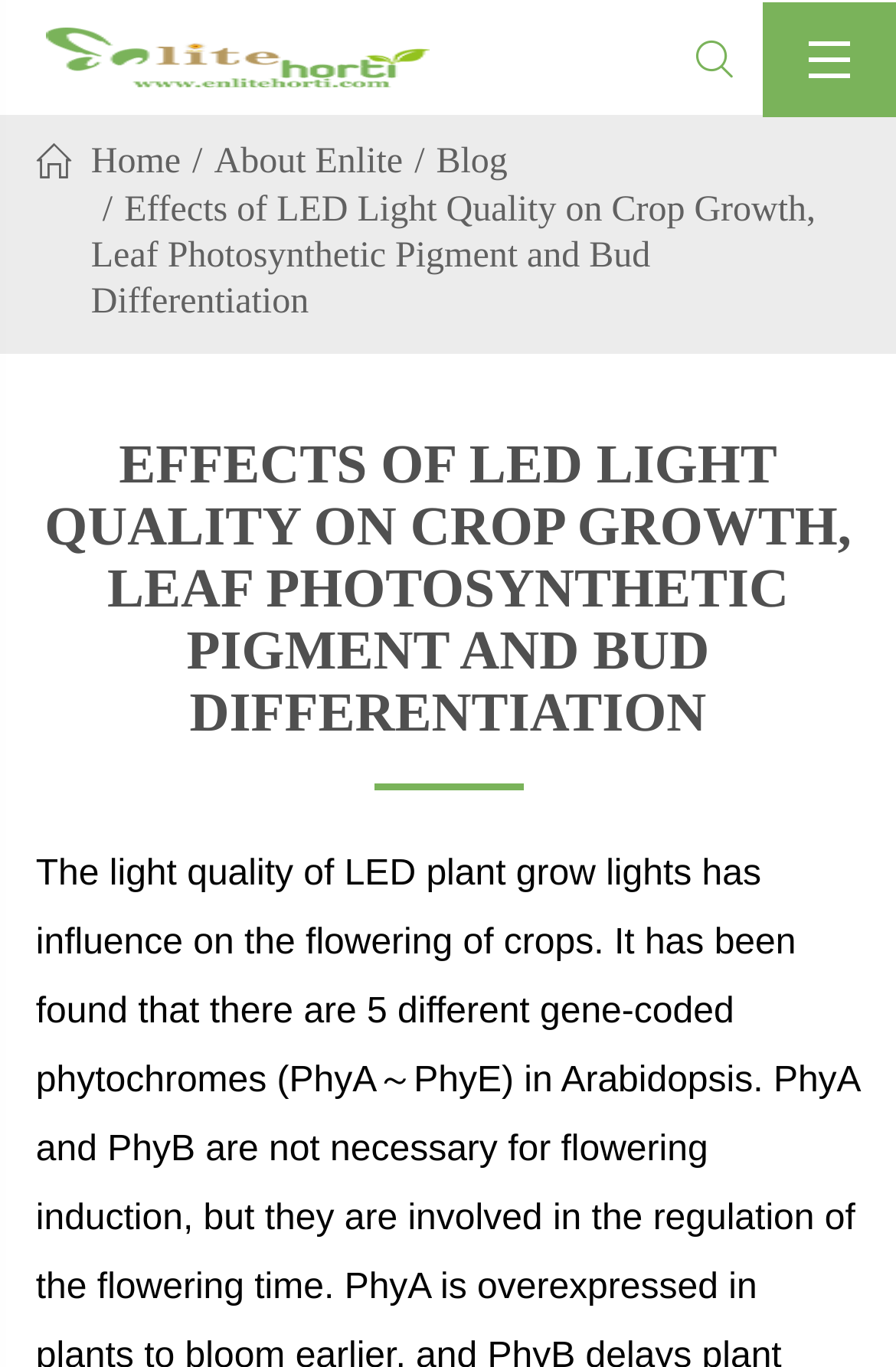Please provide a comprehensive response to the question below by analyzing the image: 
What is the company name?

The company name can be found in the top-left corner of the webpage, where there is a link with the text 'Enlite Energy Inc' and an accompanying image with the same text.